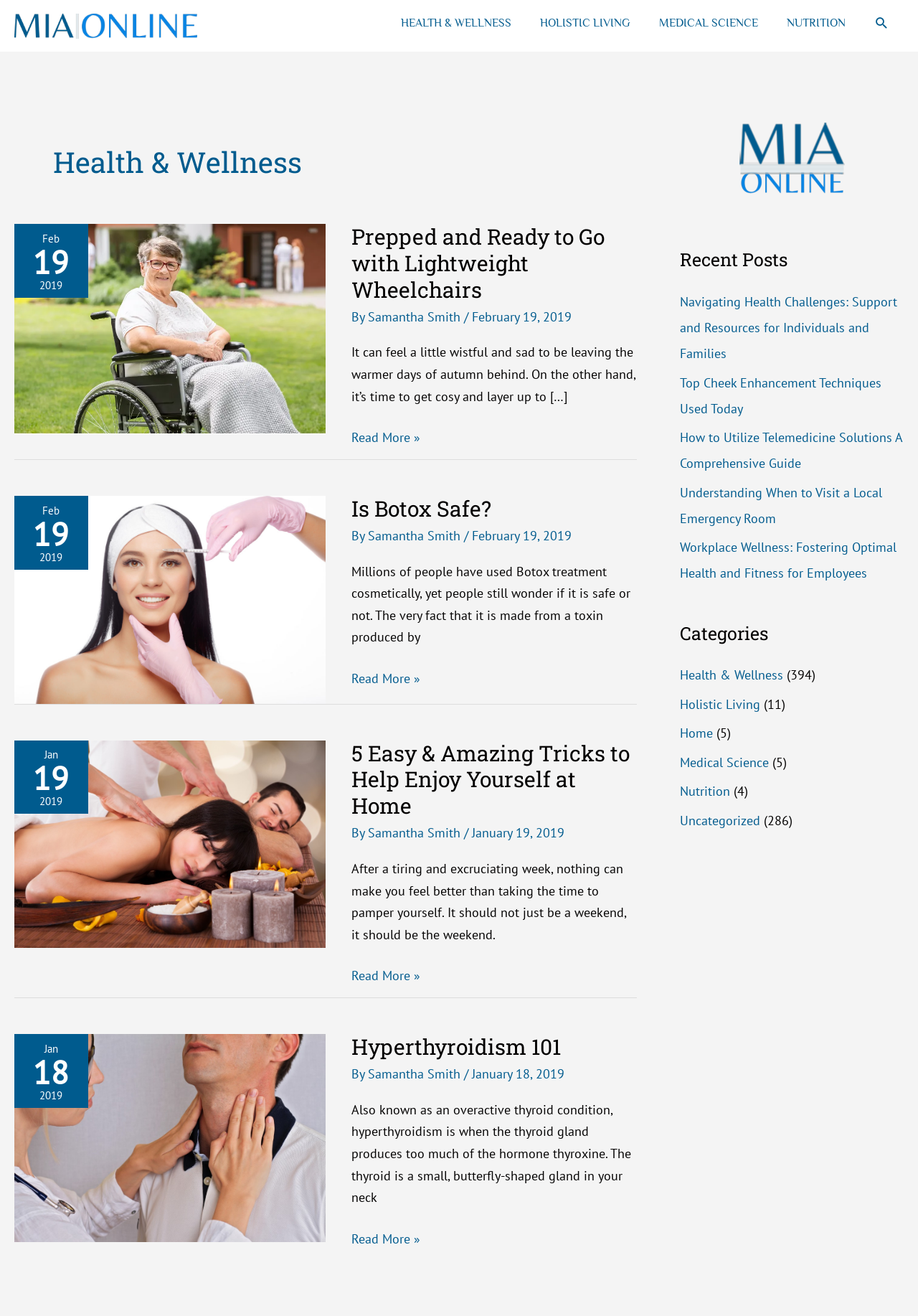How many articles are listed on the webpage?
Give a thorough and detailed response to the question.

The number of articles can be determined by counting the number of article sections on the webpage, which are 4.